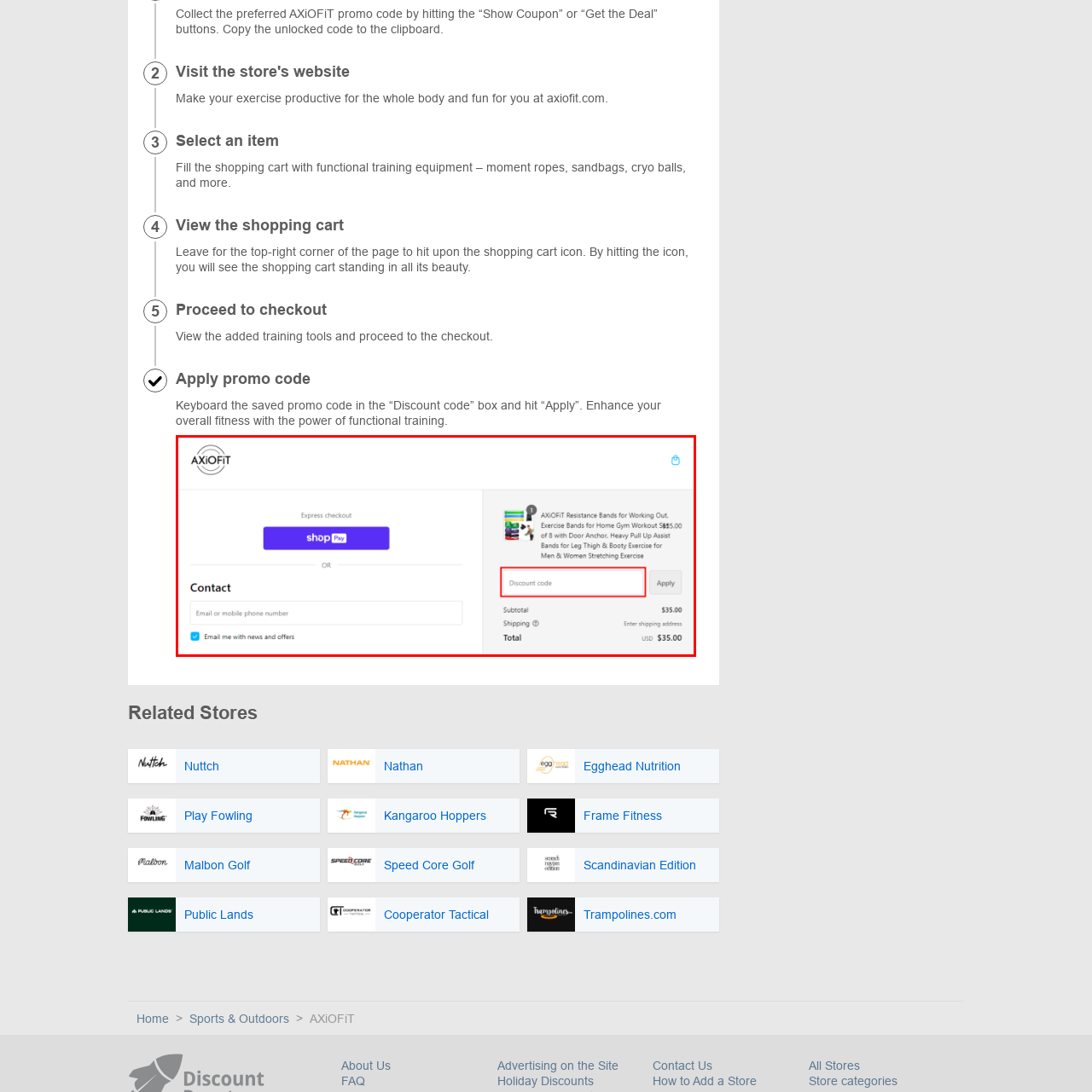Analyze the image surrounded by the red box and respond concisely: What is the purpose of the red border?

To invite users to enter a promotional code